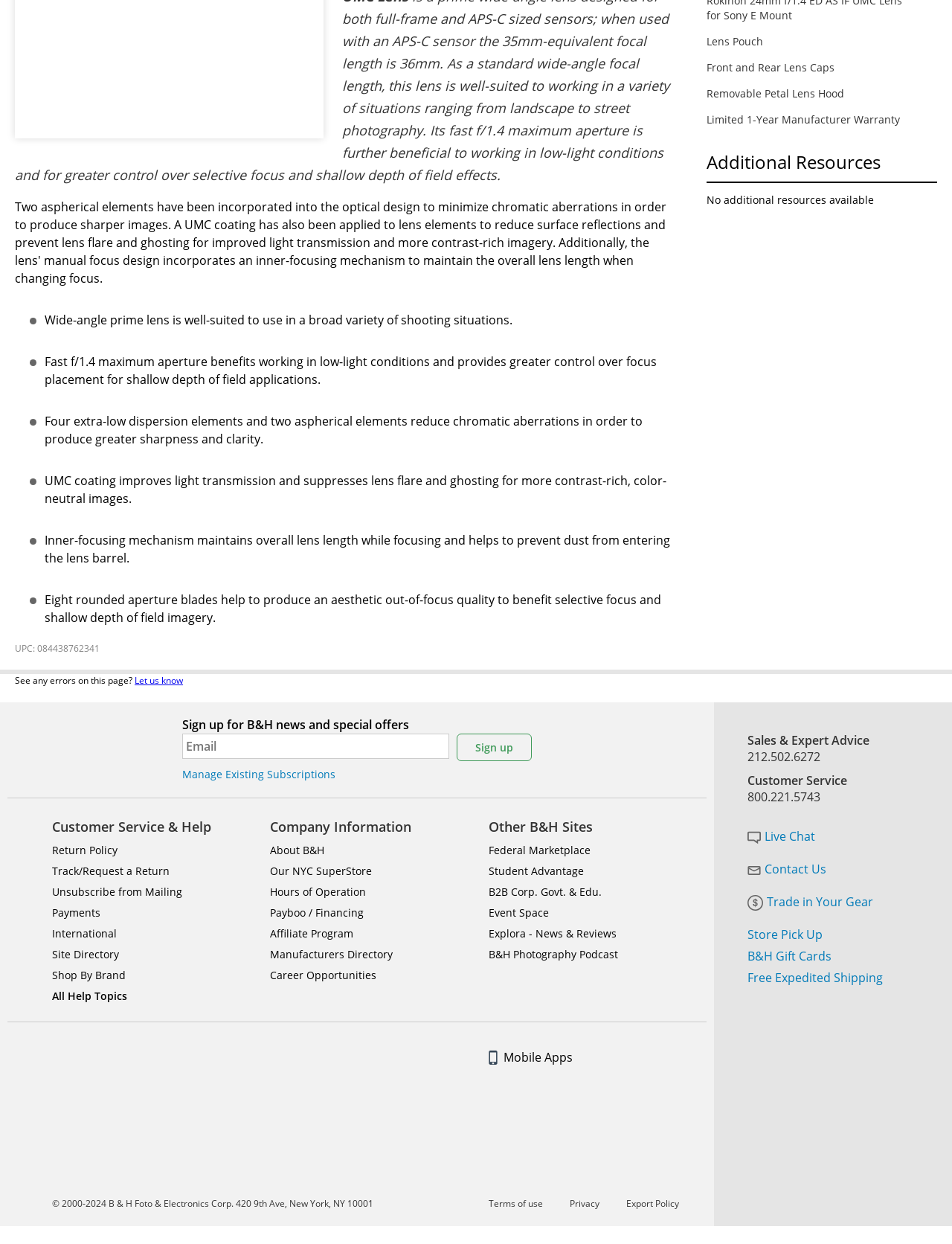Using the description "International", predict the bounding box of the relevant HTML element.

[0.055, 0.745, 0.123, 0.756]